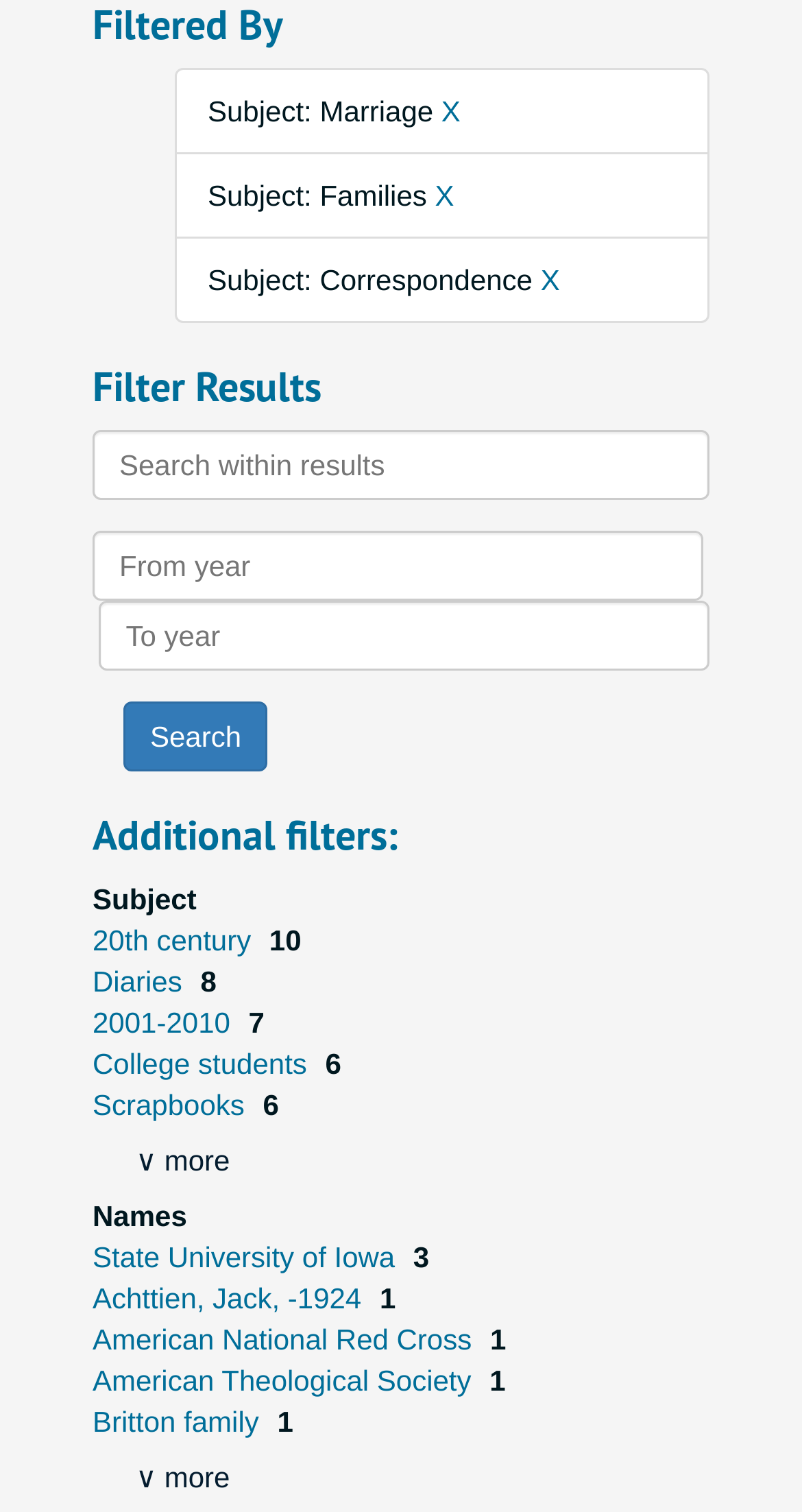Given the description of a UI element: "College students", identify the bounding box coordinates of the matching element in the webpage screenshot.

[0.115, 0.692, 0.393, 0.714]